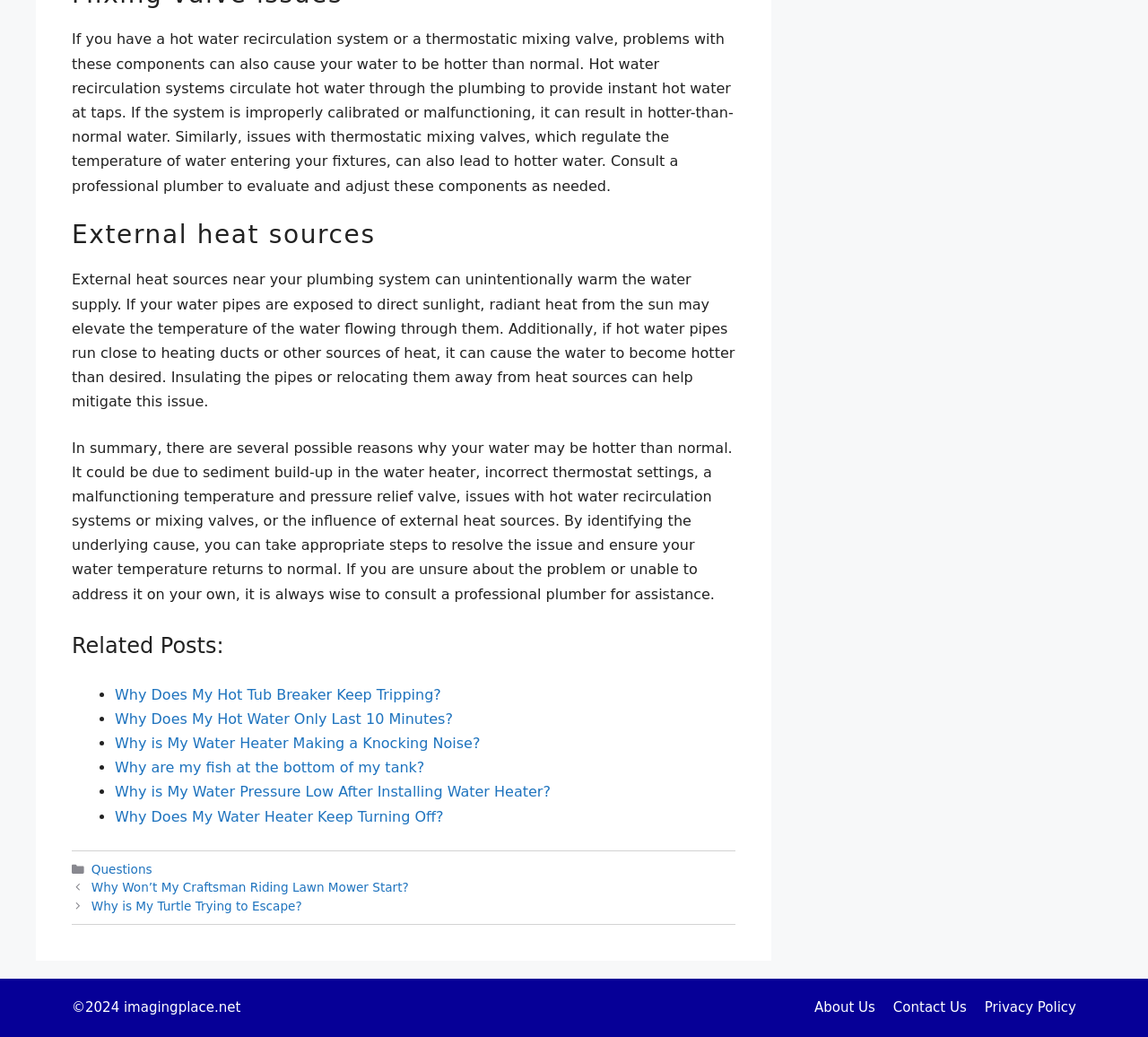Identify the bounding box of the UI element that matches this description: "Contact Us".

[0.778, 0.964, 0.842, 0.979]